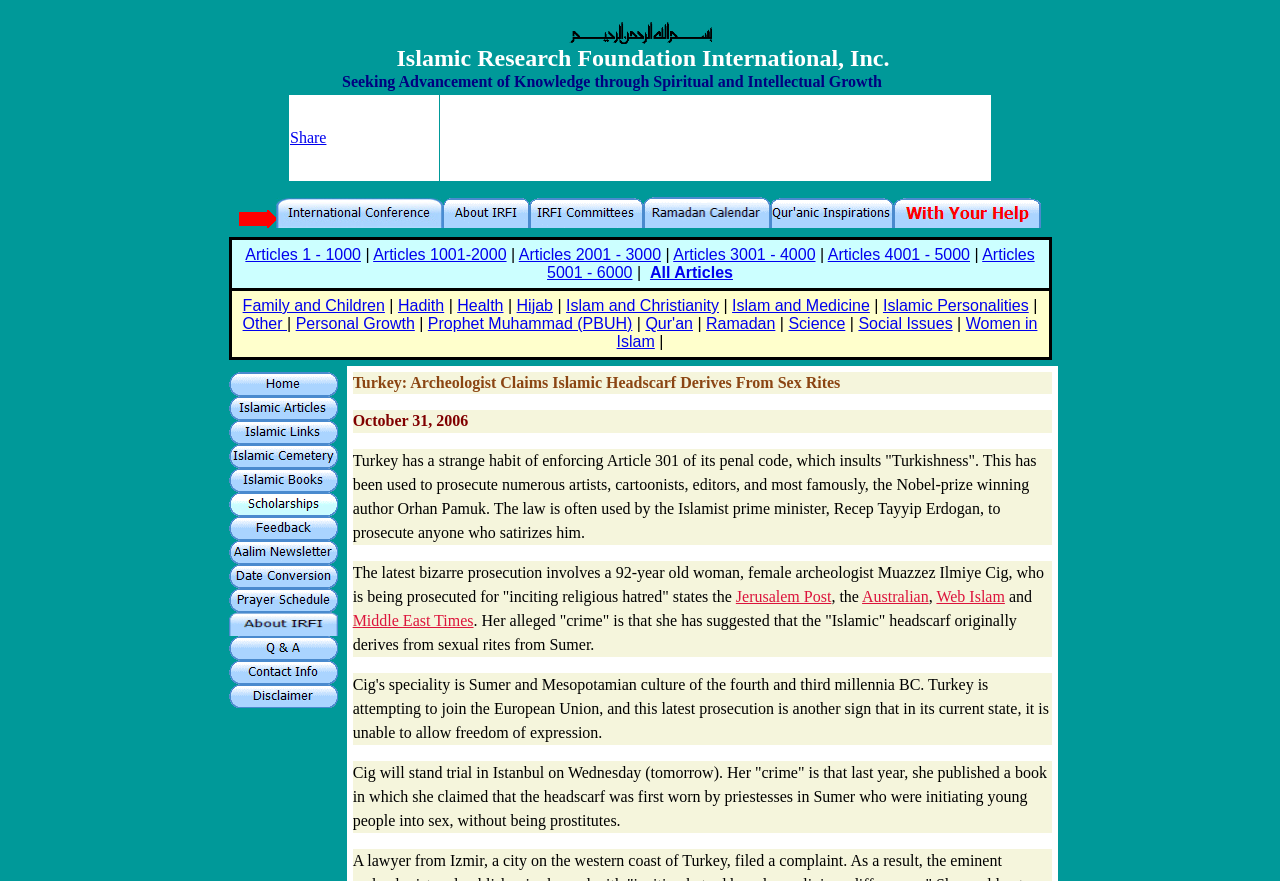Determine the bounding box coordinates for the area that should be clicked to carry out the following instruction: "Learn about Family and Children".

[0.19, 0.337, 0.301, 0.356]